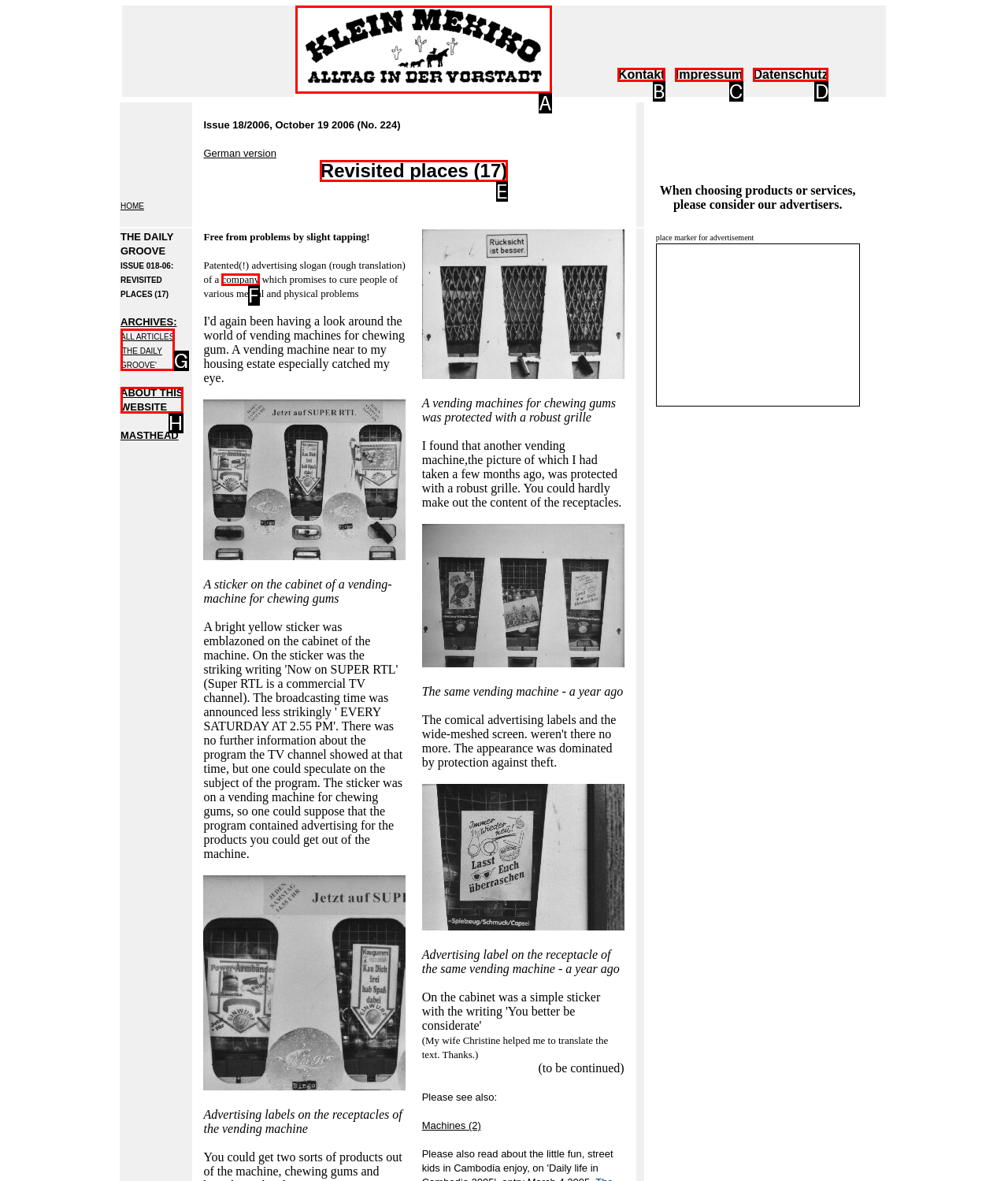Select the letter of the UI element that matches this task: View the 'Logo Klein Mexiko' image
Provide the answer as the letter of the correct choice.

A